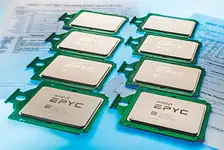Please analyze the image and provide a thorough answer to the question:
What is the material of the processor's surface?

The caption describes the processors as having a sleek metallic surface with the AMD logo prominently displayed, indicating their advanced engineering meant to support intensive workloads.